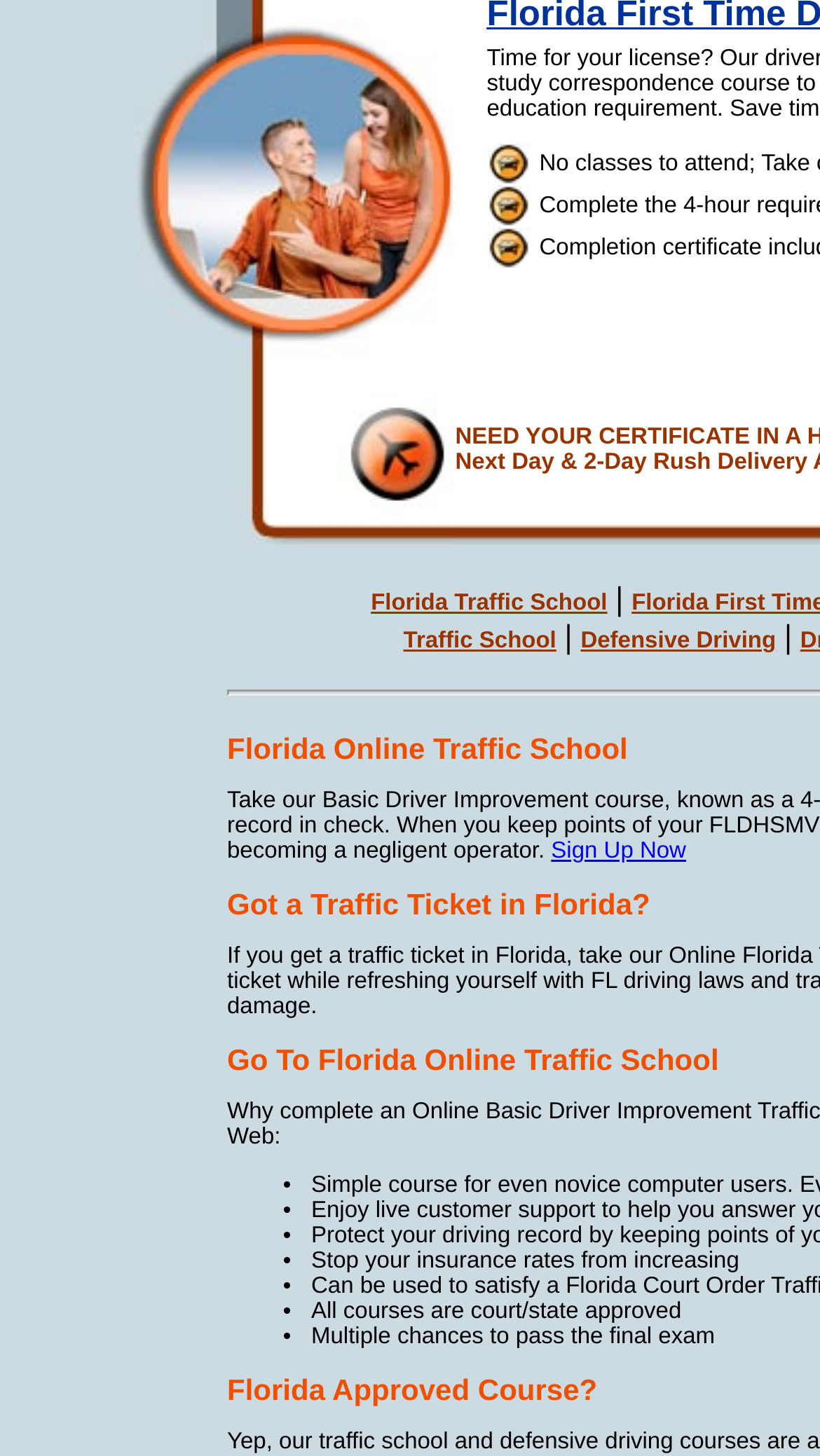Using the format (top-left x, top-left y, bottom-right x, bottom-right y), provide the bounding box coordinates for the described UI element. All values should be floating point numbers between 0 and 1: Sign Up Now

[0.672, 0.576, 0.837, 0.593]